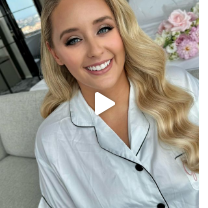By analyzing the image, answer the following question with a detailed response: What is the purpose of the video play button overlay?

The presence of a video play button overlay implies that the image is part of a video clip, which is likely capturing a special moment or event, as mentioned in the caption.